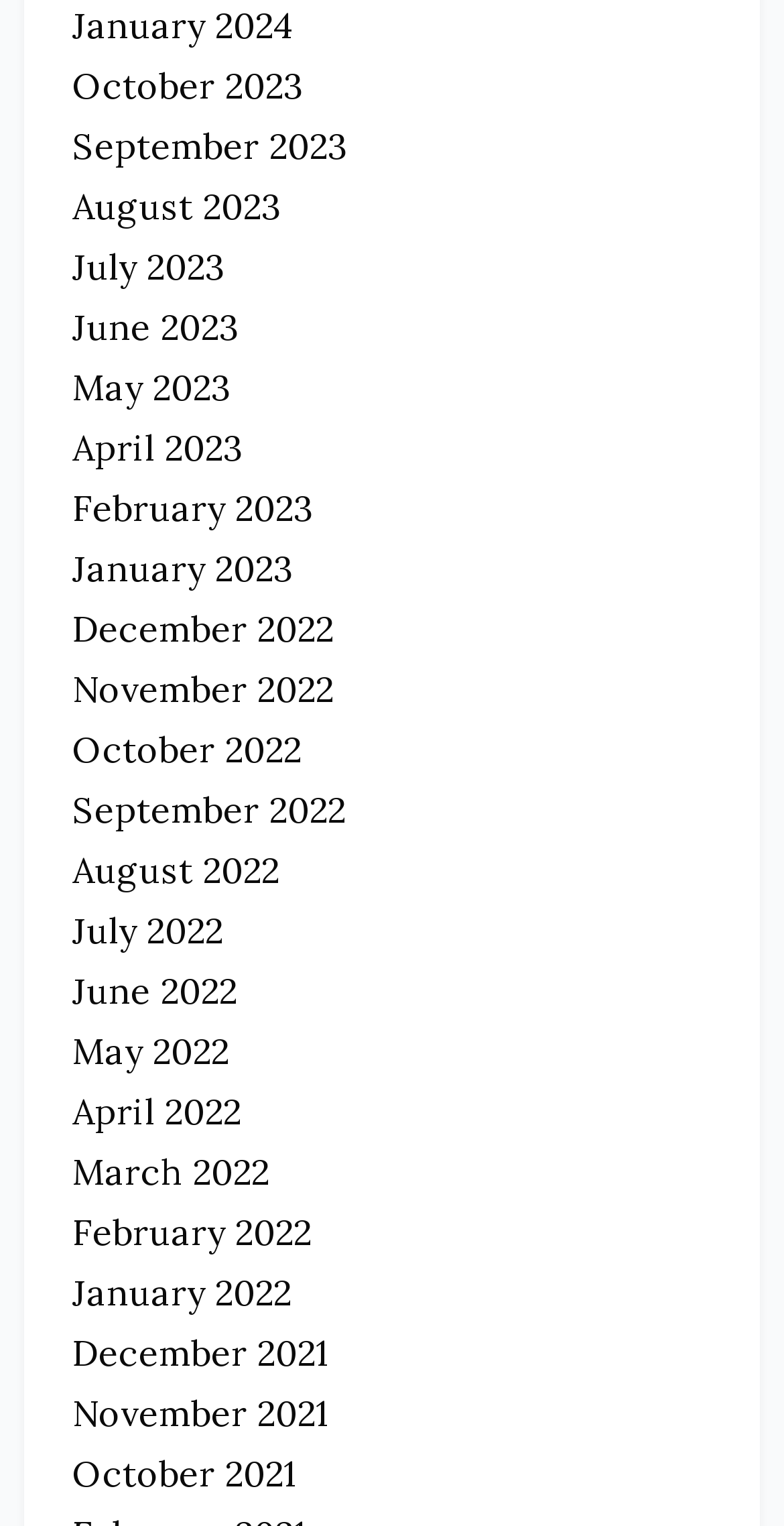Identify the bounding box of the HTML element described here: "February 2023". Provide the coordinates as four float numbers between 0 and 1: [left, top, right, bottom].

[0.092, 0.318, 0.4, 0.348]